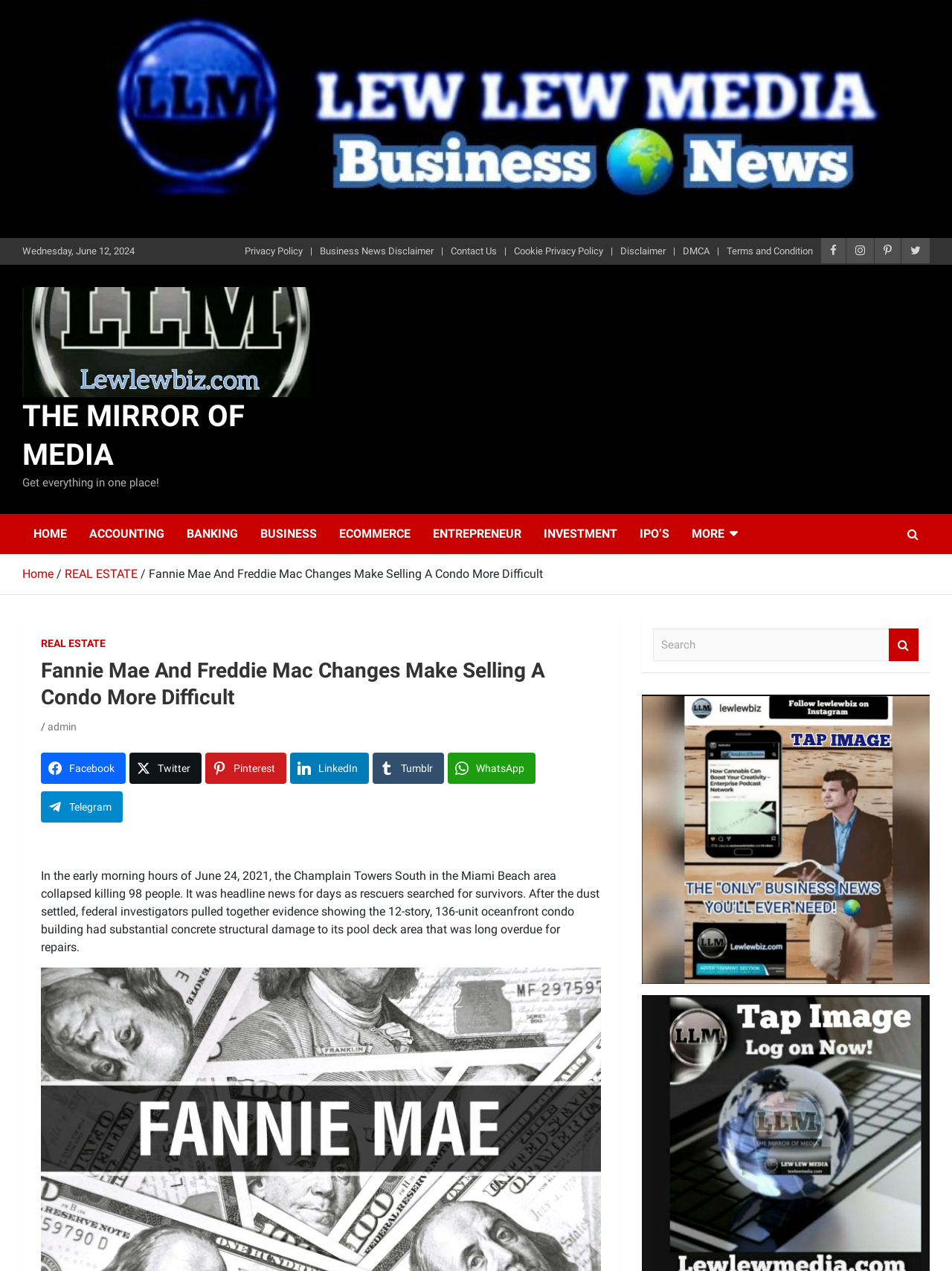Please specify the bounding box coordinates for the clickable region that will help you carry out the instruction: "Search for something".

[0.686, 0.494, 0.934, 0.52]